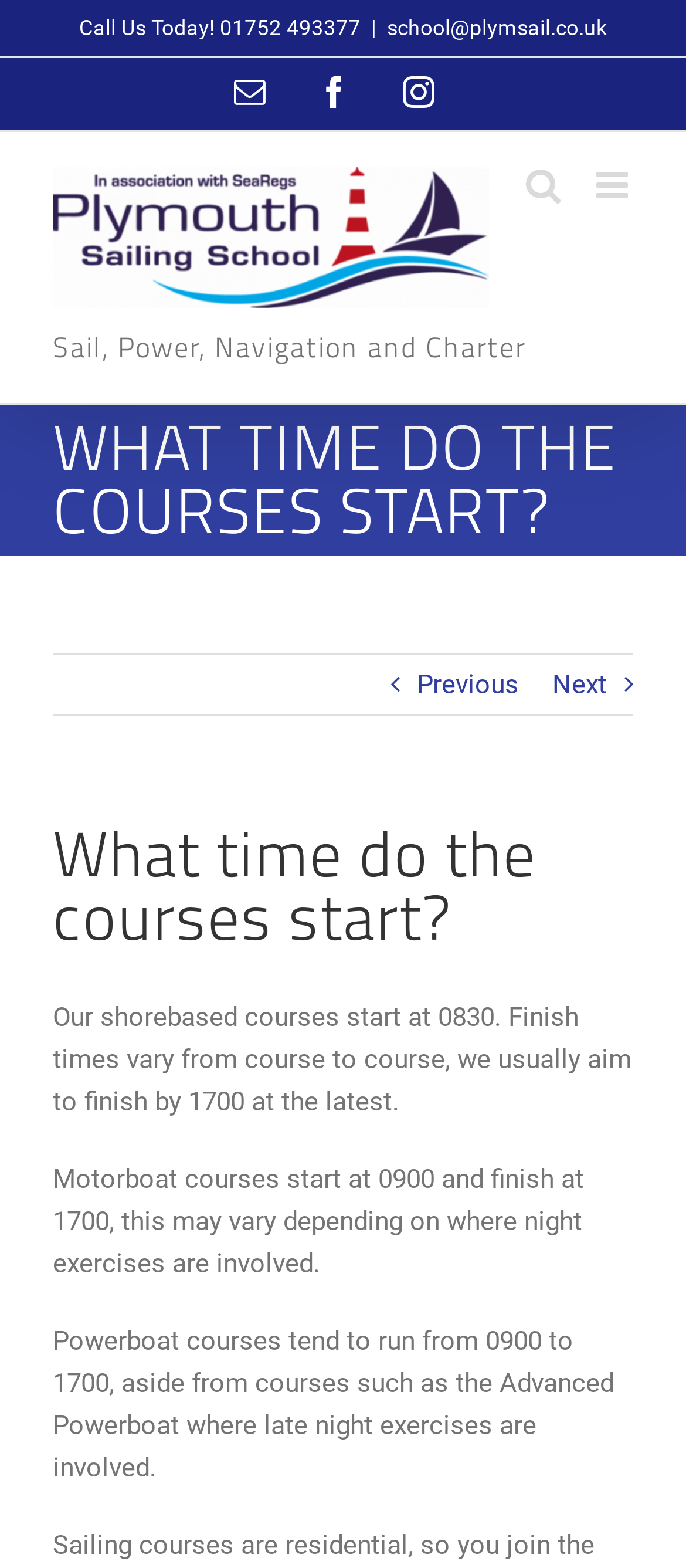Generate the text content of the main headline of the webpage.

WHAT TIME DO THE COURSES START?